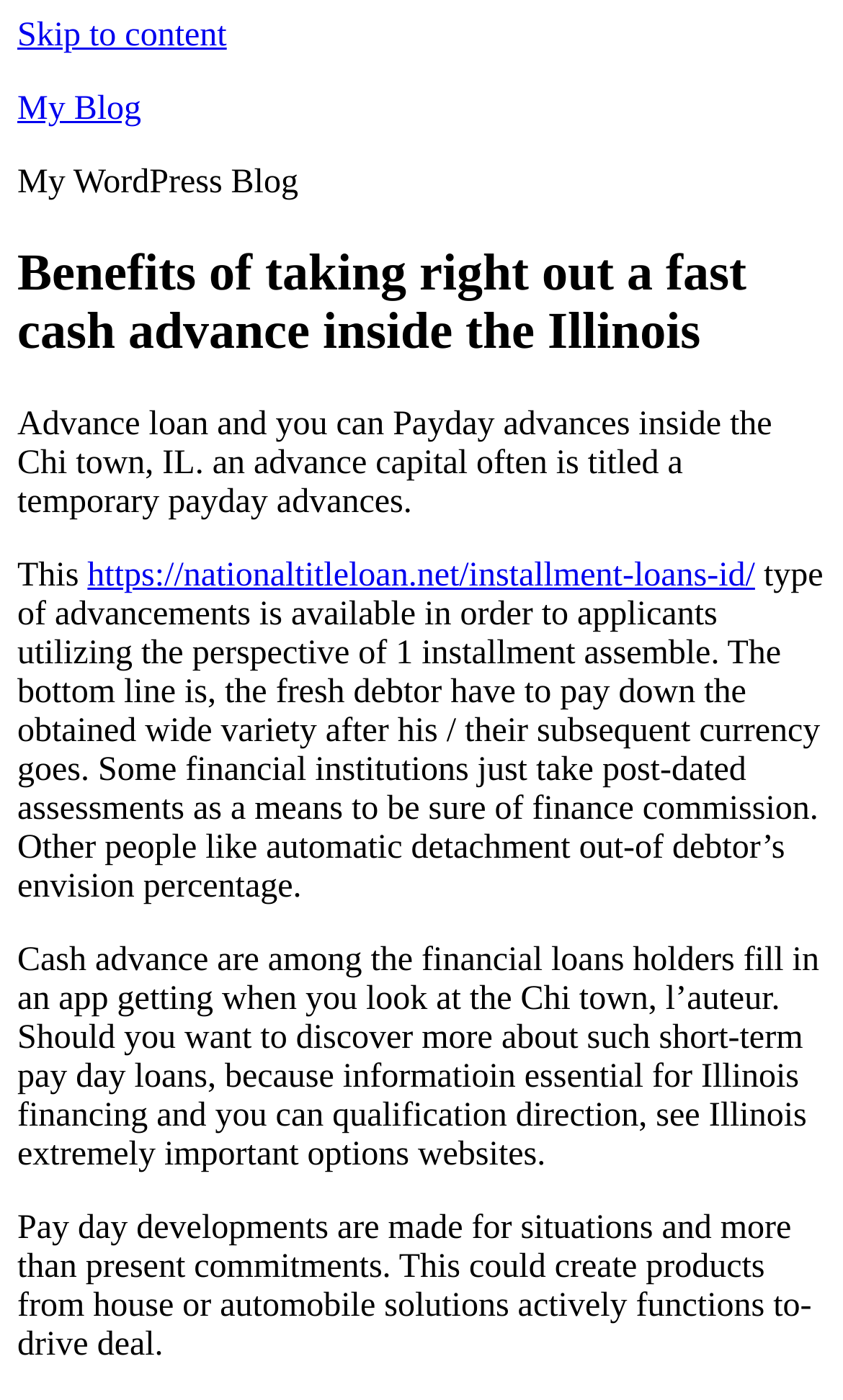Where can one find more information about Illinois financing and qualification guidance?
Please answer the question with a detailed and comprehensive explanation.

The webpage suggests that if one wants to discover more about such short-term payday loans, including information essential for Illinois financing and qualification guidance, they should visit the Illinois extremely important options websites.